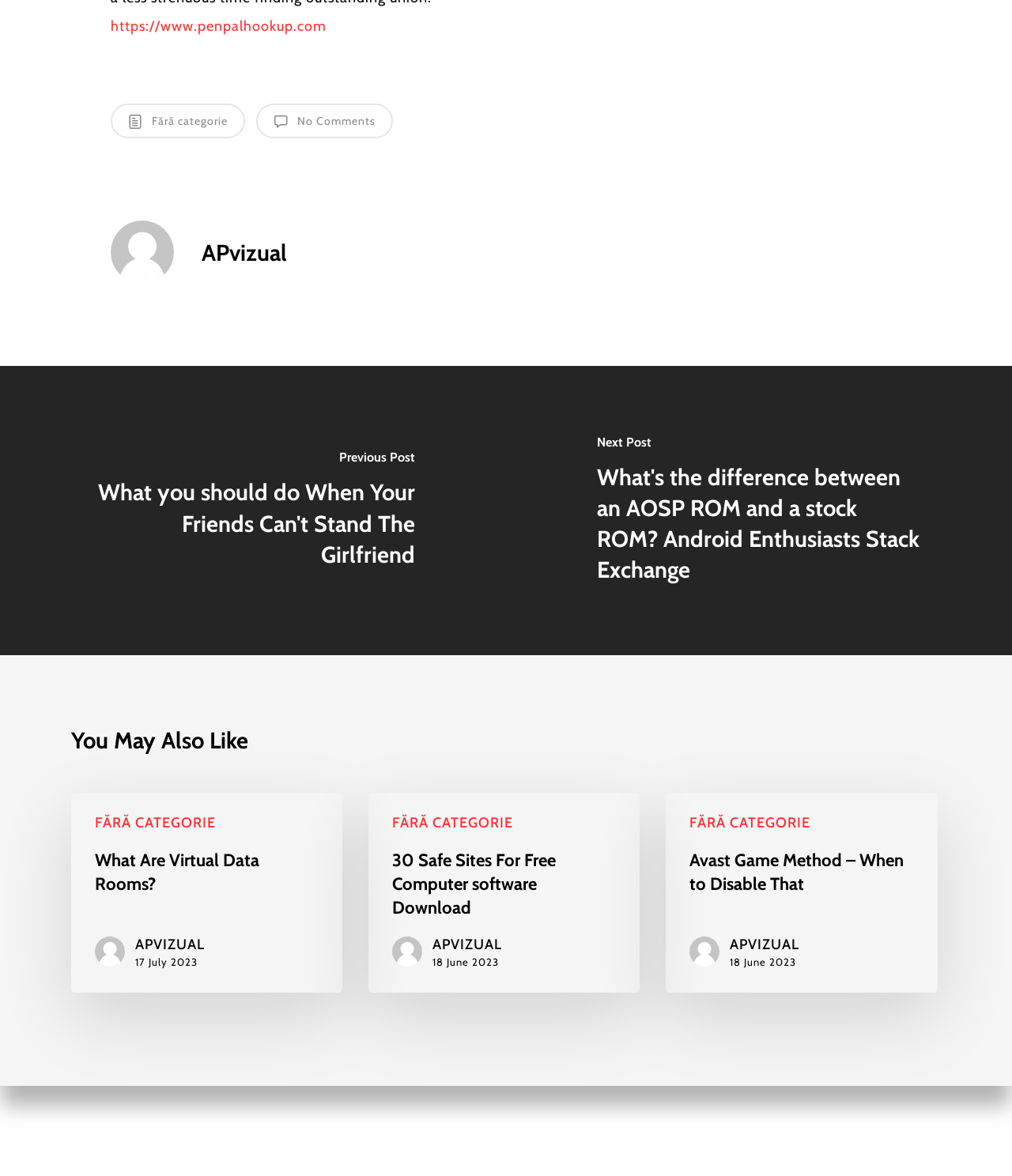Provide a brief response to the question using a single word or phrase: 
What is the date of the most recent post?

17 July 2023